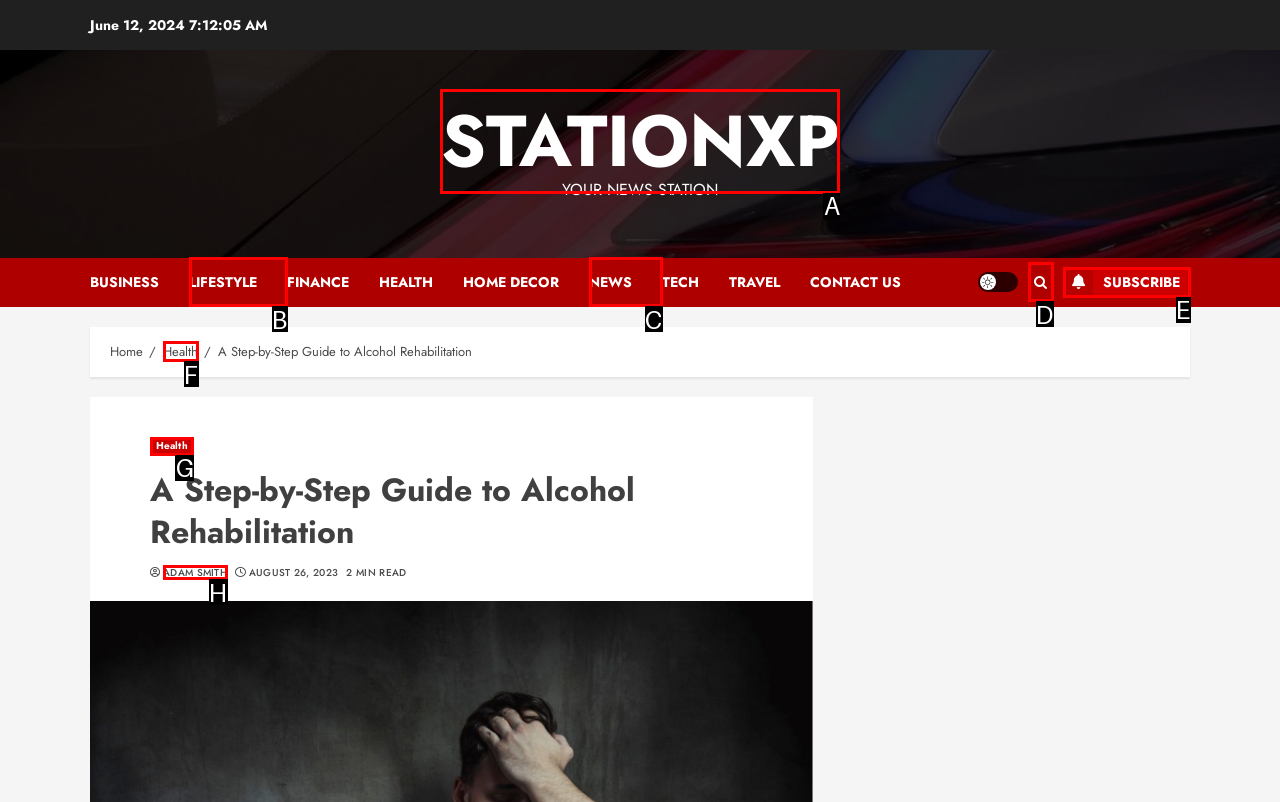Indicate the HTML element that should be clicked to perform the task: go to STATIONXP homepage Reply with the letter corresponding to the chosen option.

A